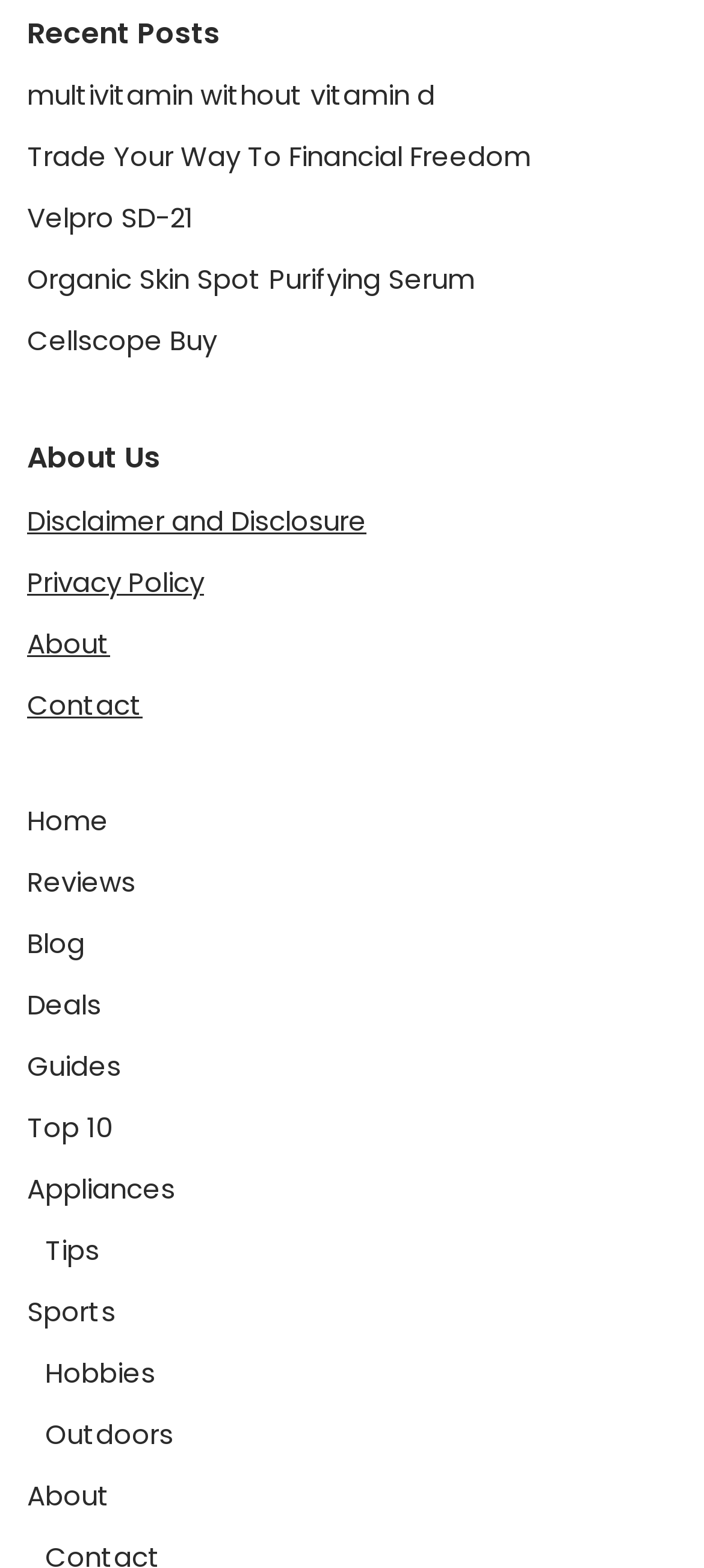Locate the bounding box coordinates of the element that should be clicked to execute the following instruction: "view recent posts".

[0.038, 0.008, 0.313, 0.034]